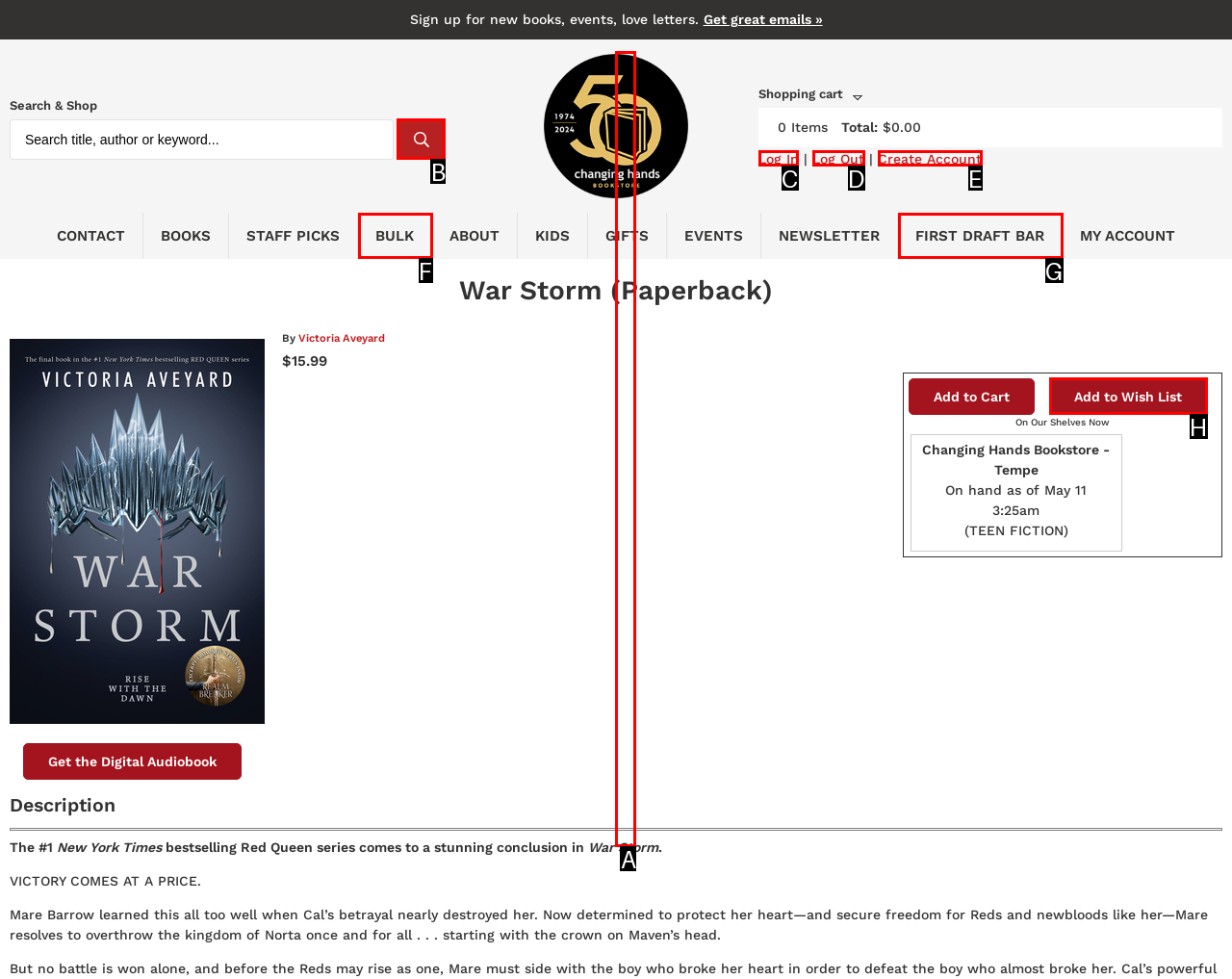Identify which HTML element should be clicked to fulfill this instruction: Log in to your account Reply with the correct option's letter.

C